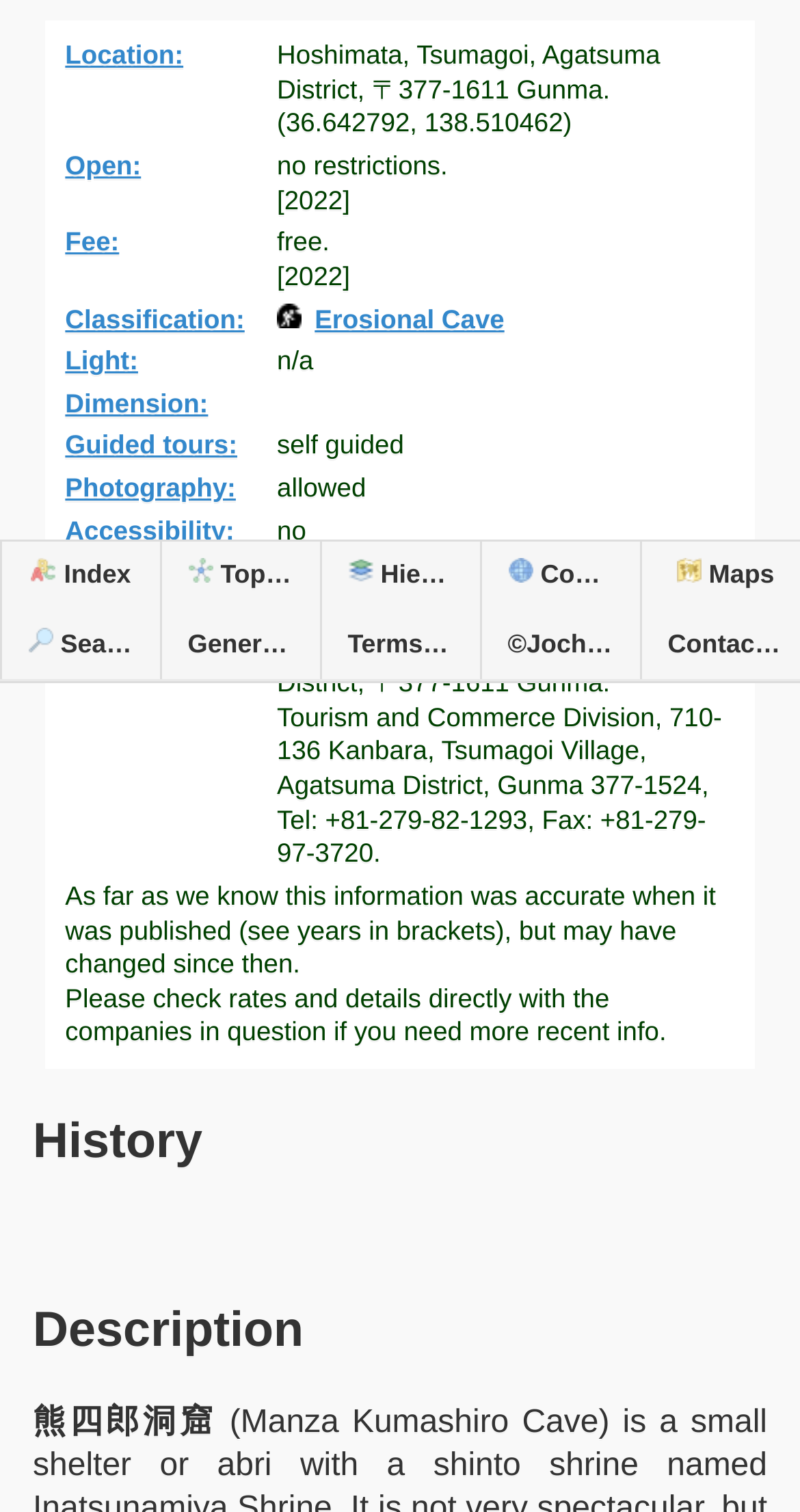Given the webpage screenshot and the description, determine the bounding box coordinates (top-left x, top-left y, bottom-right x, bottom-right y) that define the location of the UI element matching this description: View preferences

None